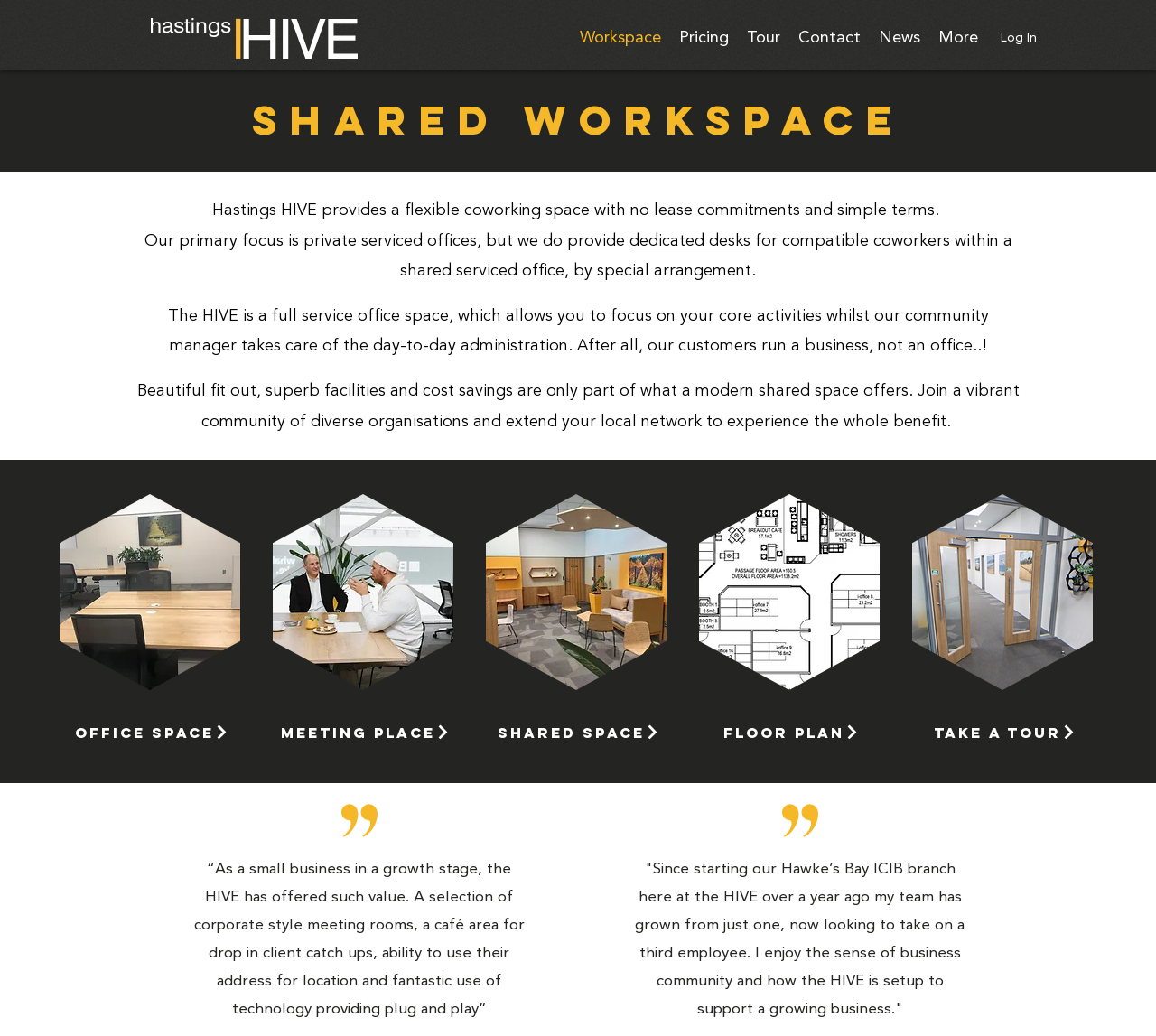Please examine the image and answer the question with a detailed explanation:
What is available for clients to use at Hastings HIVE?

Based on the webpage, clients can use corporate-style meeting rooms, a café area for drop-in client catch-ups, and other facilities at Hastings HIVE.